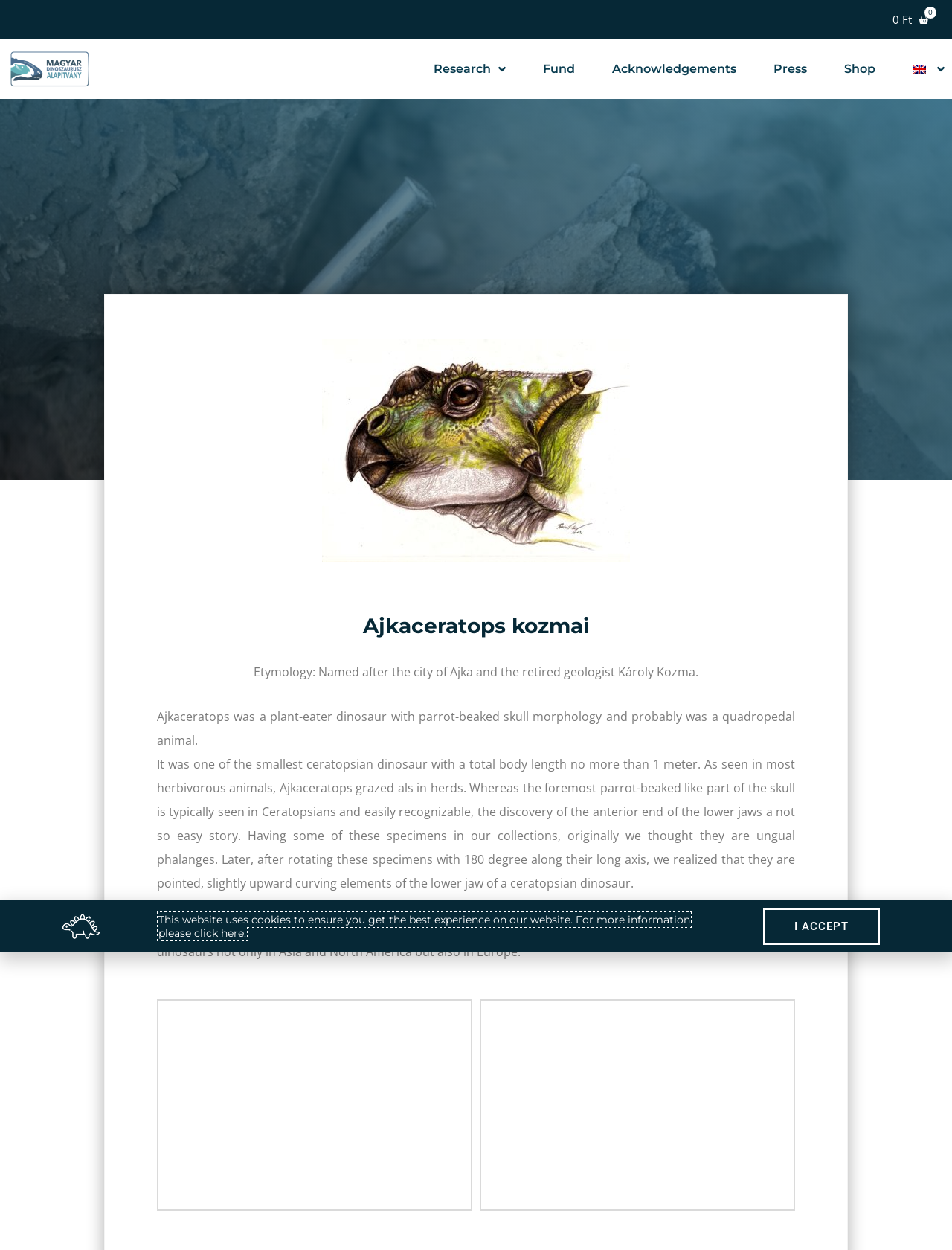Generate a thorough caption detailing the webpage content.

The webpage is about Ajkaceratops kozmai, a dinosaur species. At the top right corner, there is a cart icon with a "0 Ft 0" label. Next to it, there is a logo of the Magyar Dinoszaurusz-kutató Expedíció, which is an image. Below the logo, there are several links, including "Research", "Fund", "Acknowledgements", "Press", "Shop", and "English", which has a flag icon.

The main content of the webpage is about Ajkaceratops kozmai. There is a heading with the dinosaur's name, followed by three paragraphs of text that describe its etymology, physical characteristics, and behavior. The text is accompanied by two images: a head reconstruction of Ajkaceratops and a full-body reconstruction of the dinosaur.

Below the main content, there is a section with a heading that informs users about the website's use of cookies. This section contains a link to more information and an "I ACCEPT" button.

There are a total of 7 links, 5 images, and 5 blocks of text on the webpage. The layout is organized, with clear headings and concise text, making it easy to navigate and read.